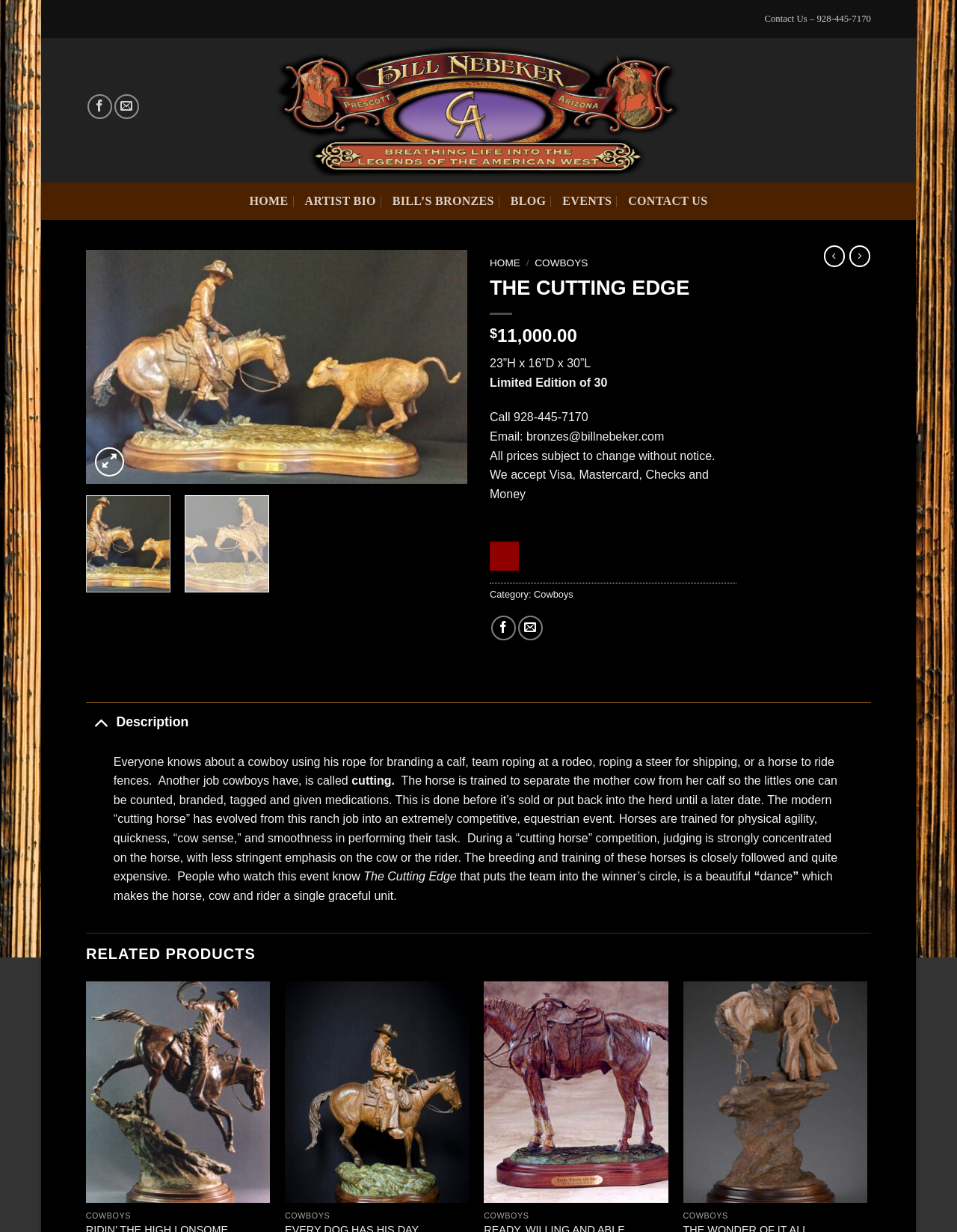Respond to the question below with a single word or phrase: How many related products are shown on this webpage?

4